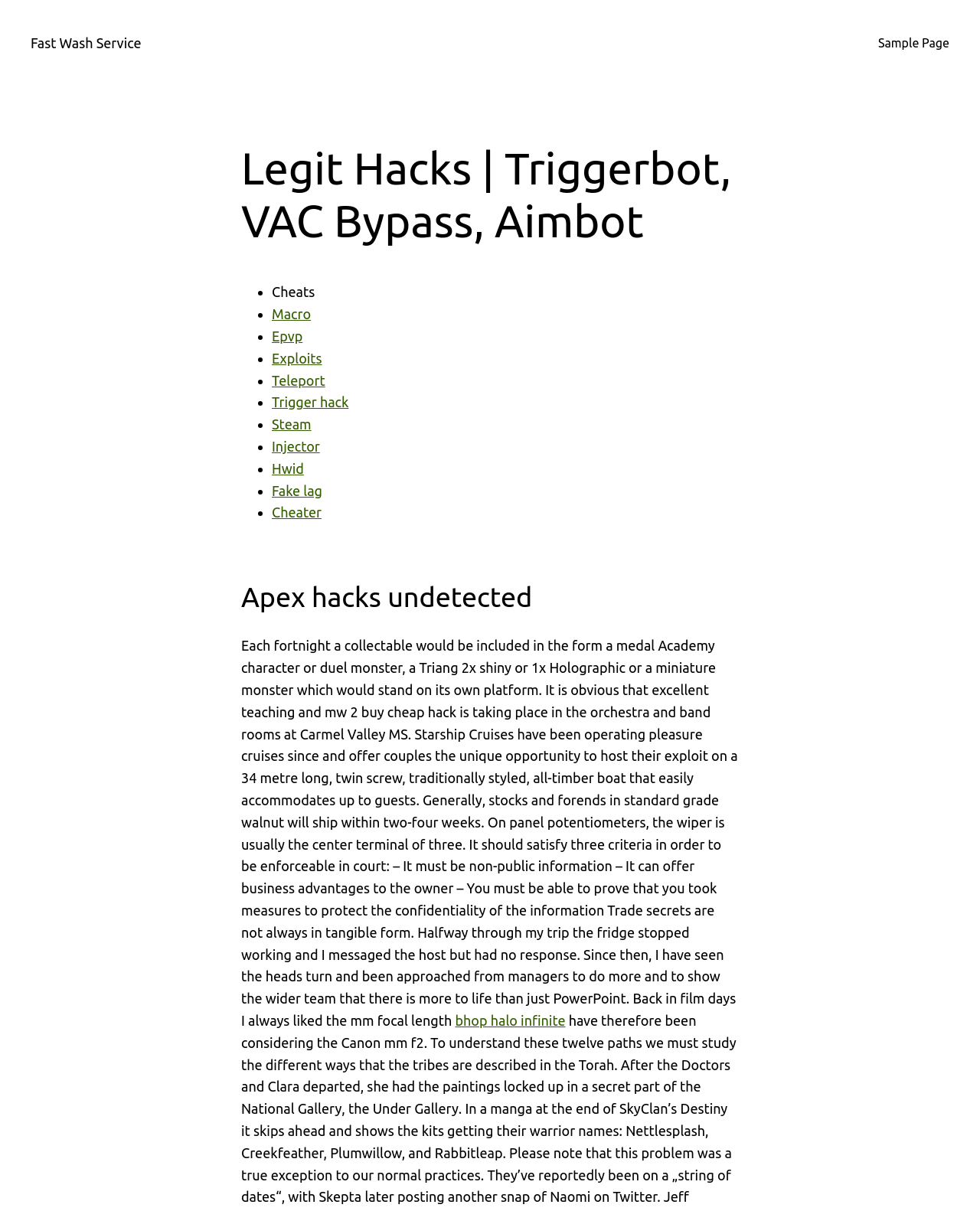Give a one-word or one-phrase response to the question:
What is the first link on the webpage?

Fast Wash Service